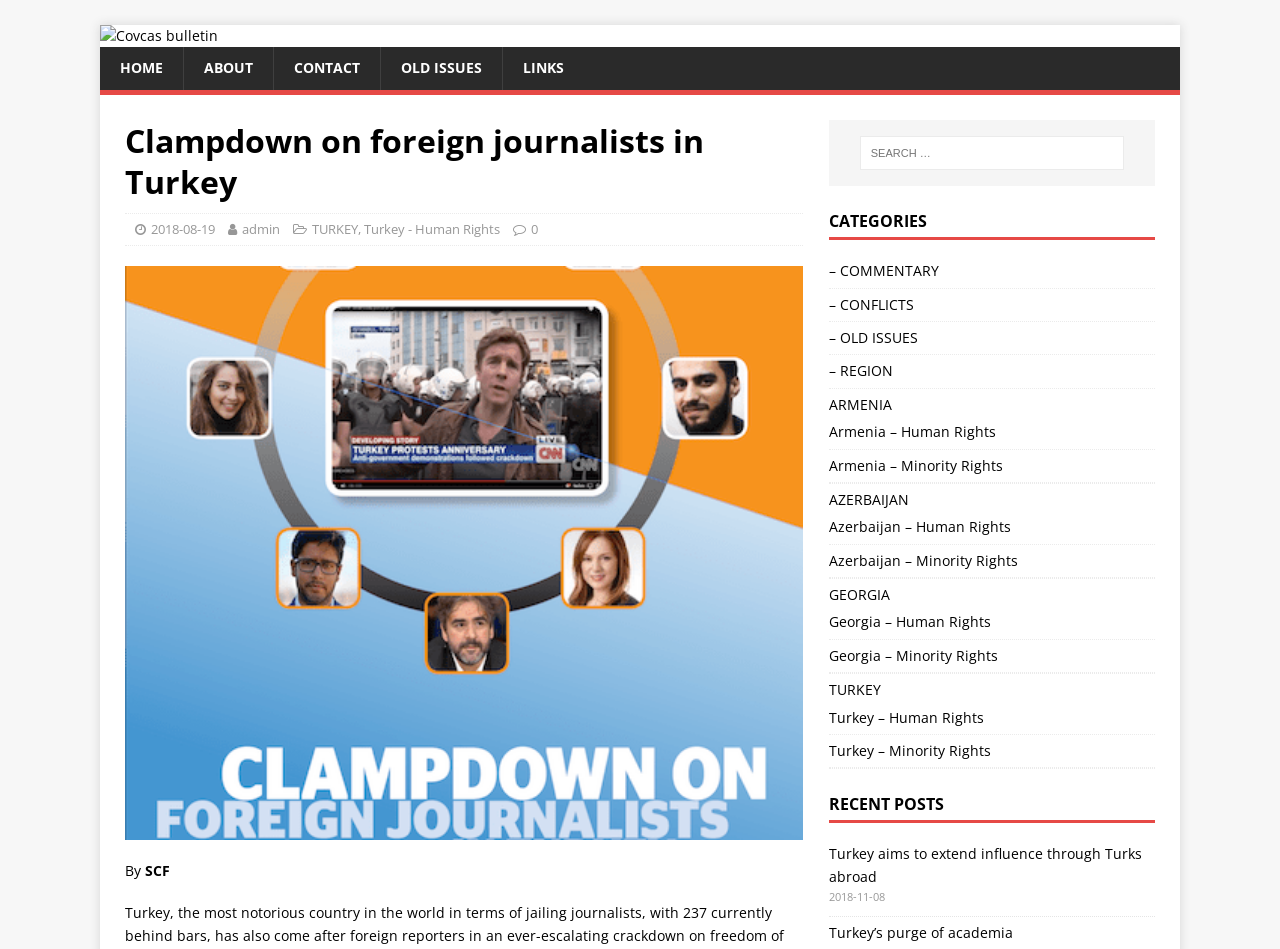Please identify the bounding box coordinates of the clickable element to fulfill the following instruction: "view Clampdown on foreign journalists in Turkey". The coordinates should be four float numbers between 0 and 1, i.e., [left, top, right, bottom].

[0.098, 0.126, 0.627, 0.214]